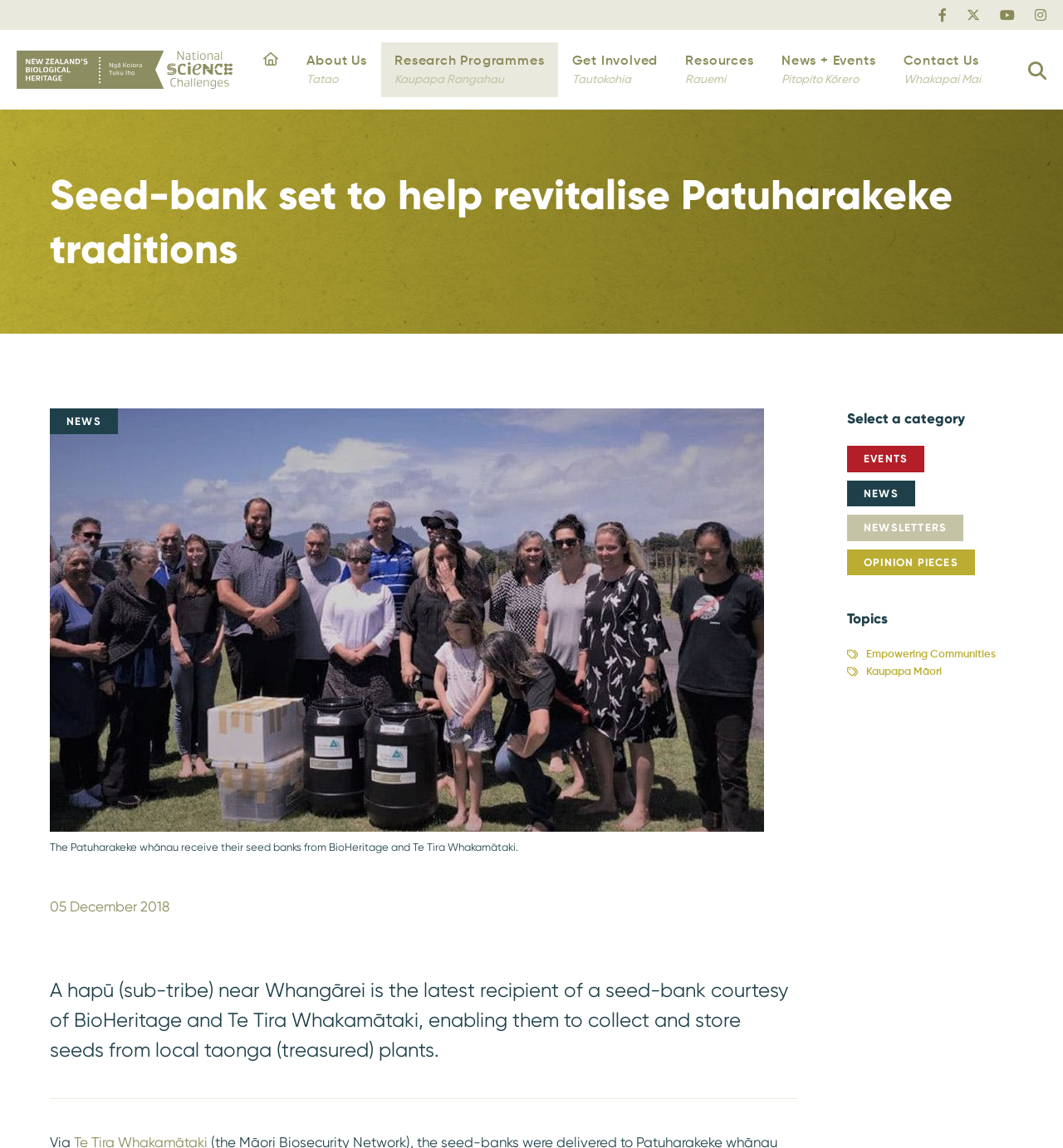Pinpoint the bounding box coordinates of the area that must be clicked to complete this instruction: "View EVENTS".

[0.797, 0.389, 0.87, 0.411]